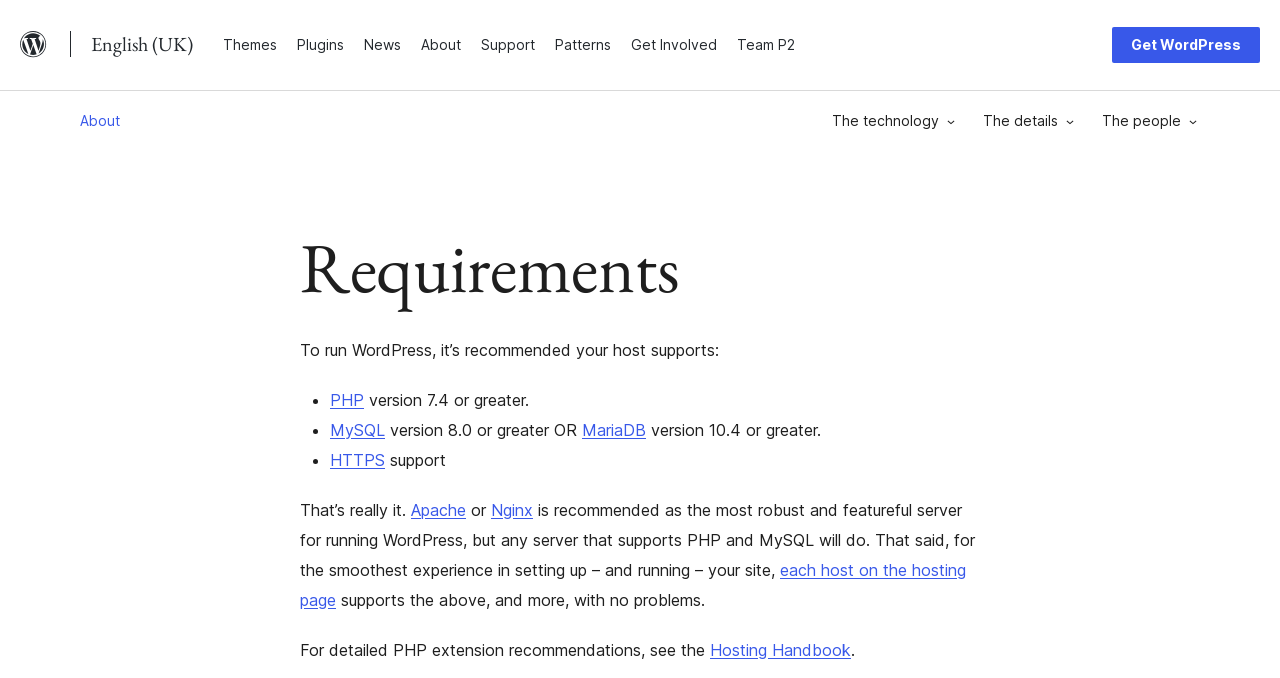Provide a one-word or brief phrase answer to the question:
What is the Hosting Handbook for?

PHP extension recommendations